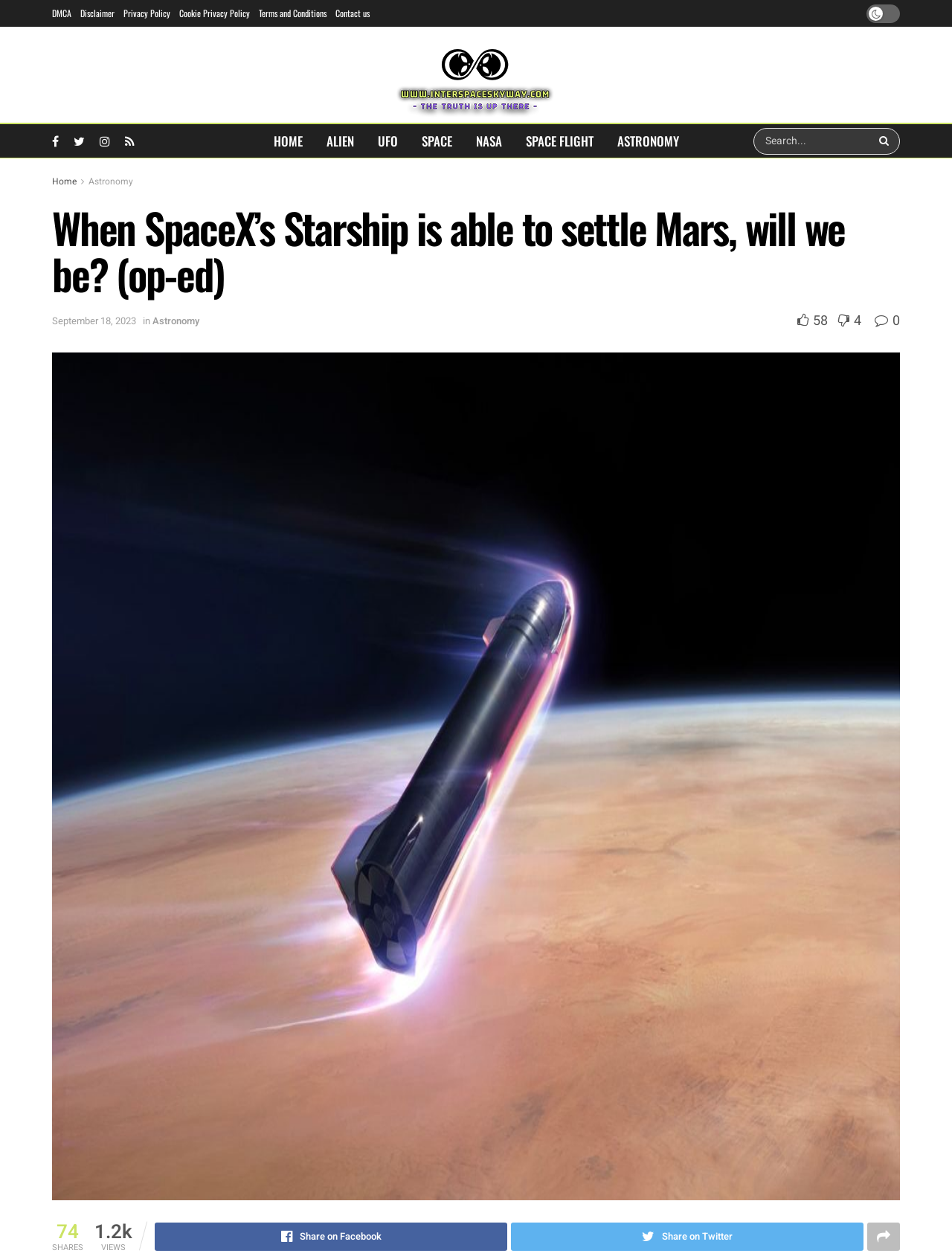Using the elements shown in the image, answer the question comprehensively: What is the date of the article?

I found the answer by looking at the link with the text 'September 18, 2023' which has a bounding box coordinate of [0.055, 0.25, 0.143, 0.261], indicating that it is the date of the article.